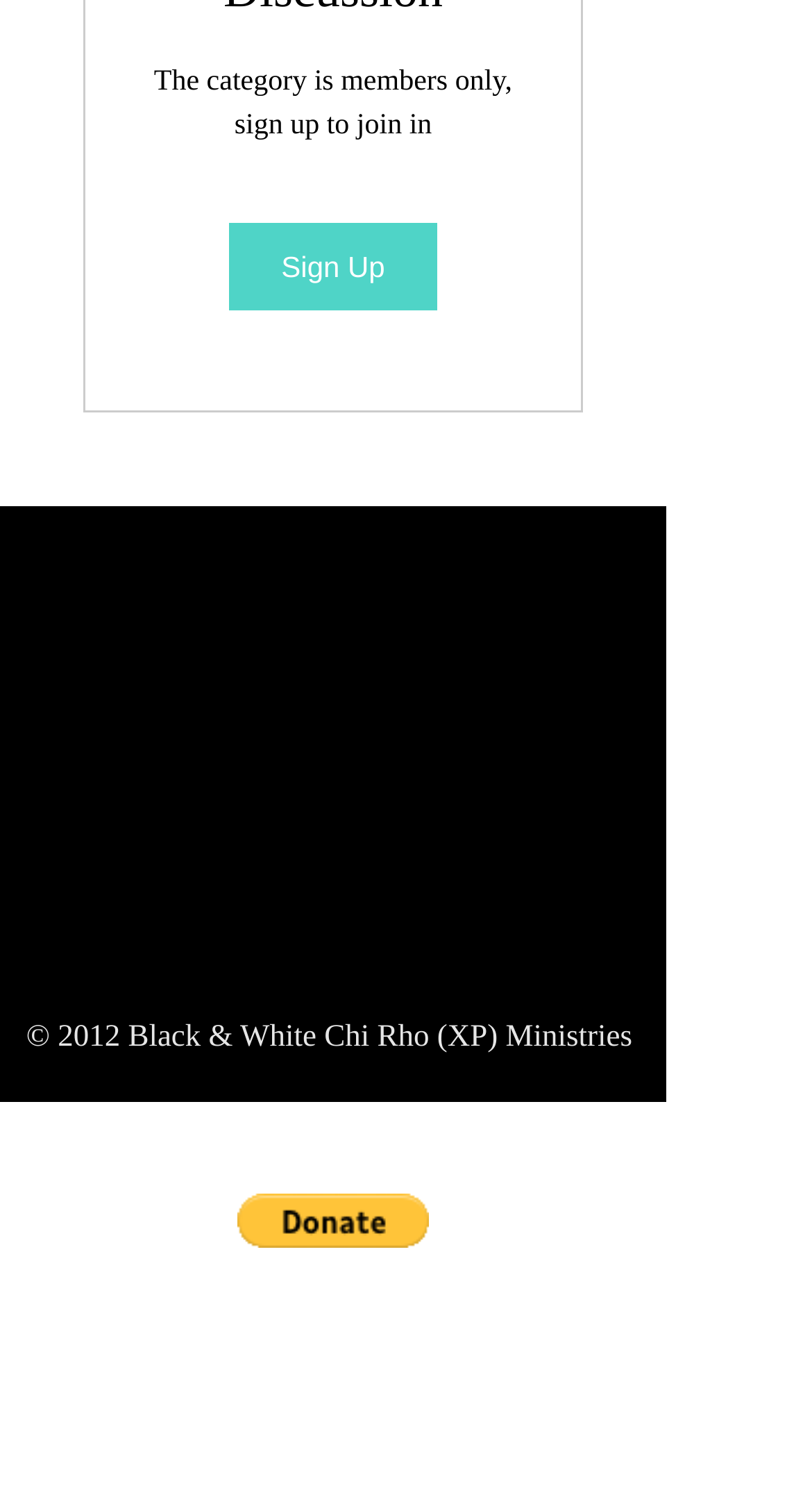Find the bounding box of the element with the following description: "Sign Up". The coordinates must be four float numbers between 0 and 1, formatted as [left, top, right, bottom].

[0.282, 0.148, 0.538, 0.207]